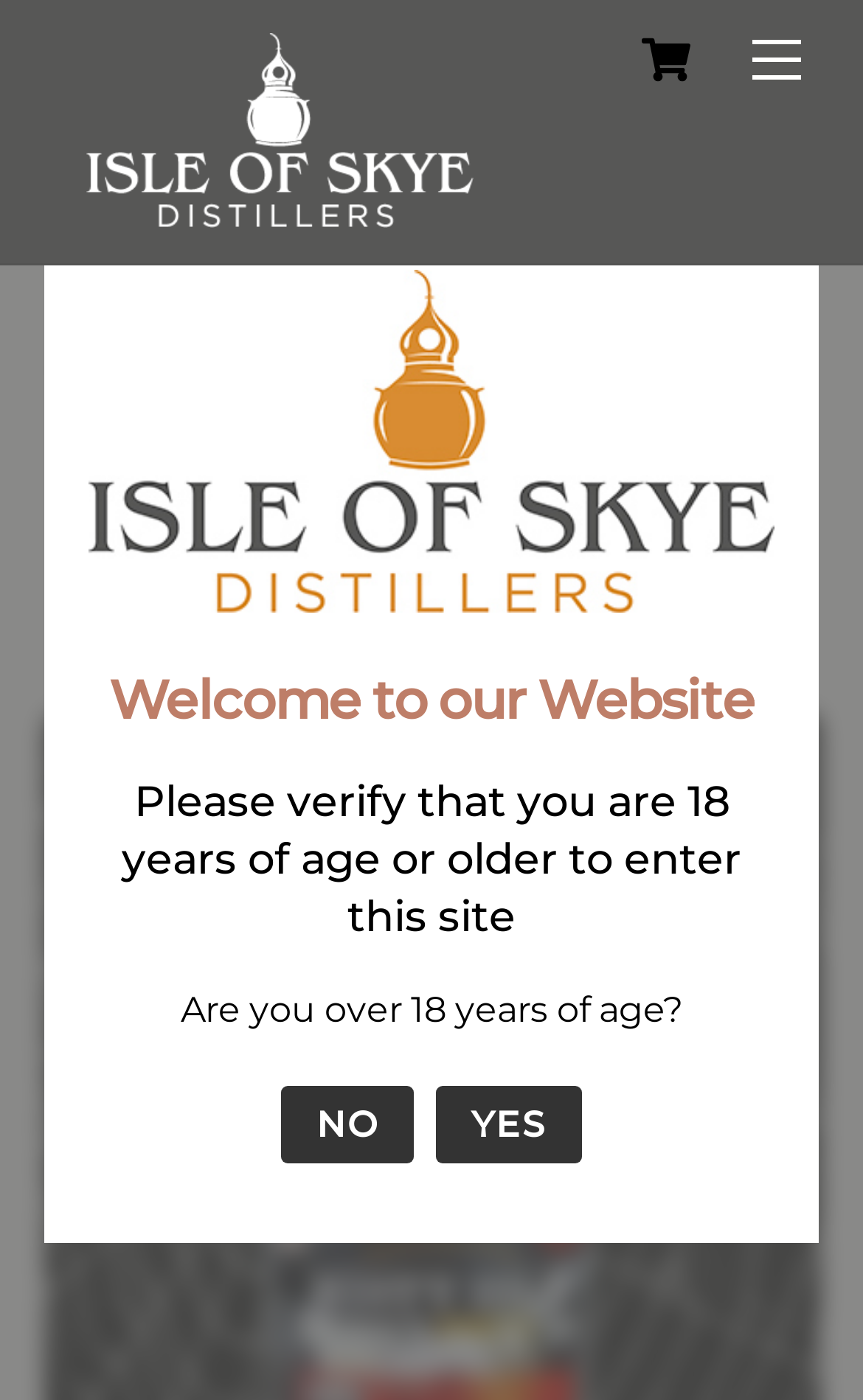Use a single word or phrase to answer the question: 
How many buttons are in the age verification dialog?

2